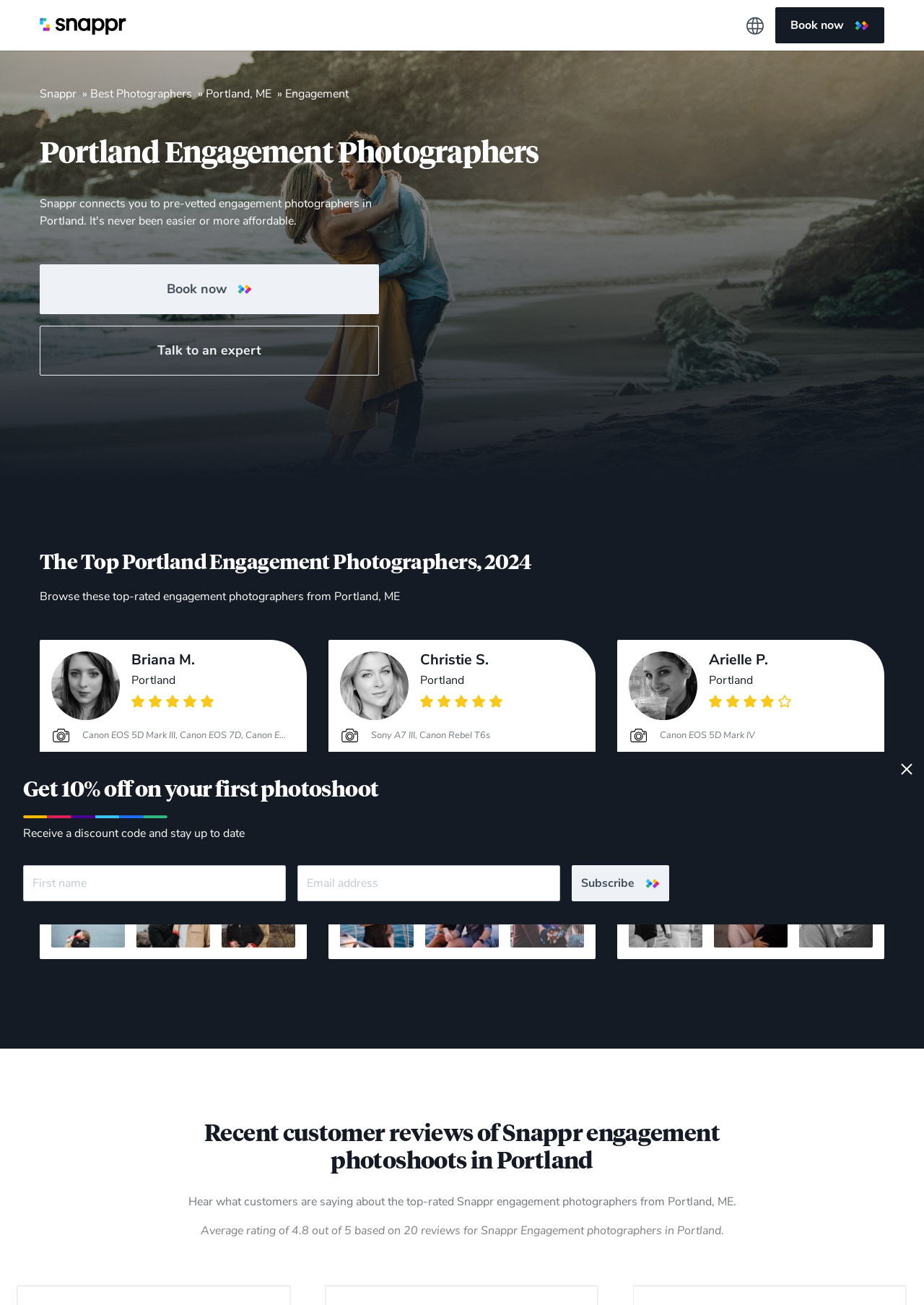What is the discount offered on the first photoshoot?
Identify the answer in the screenshot and reply with a single word or phrase.

10% off